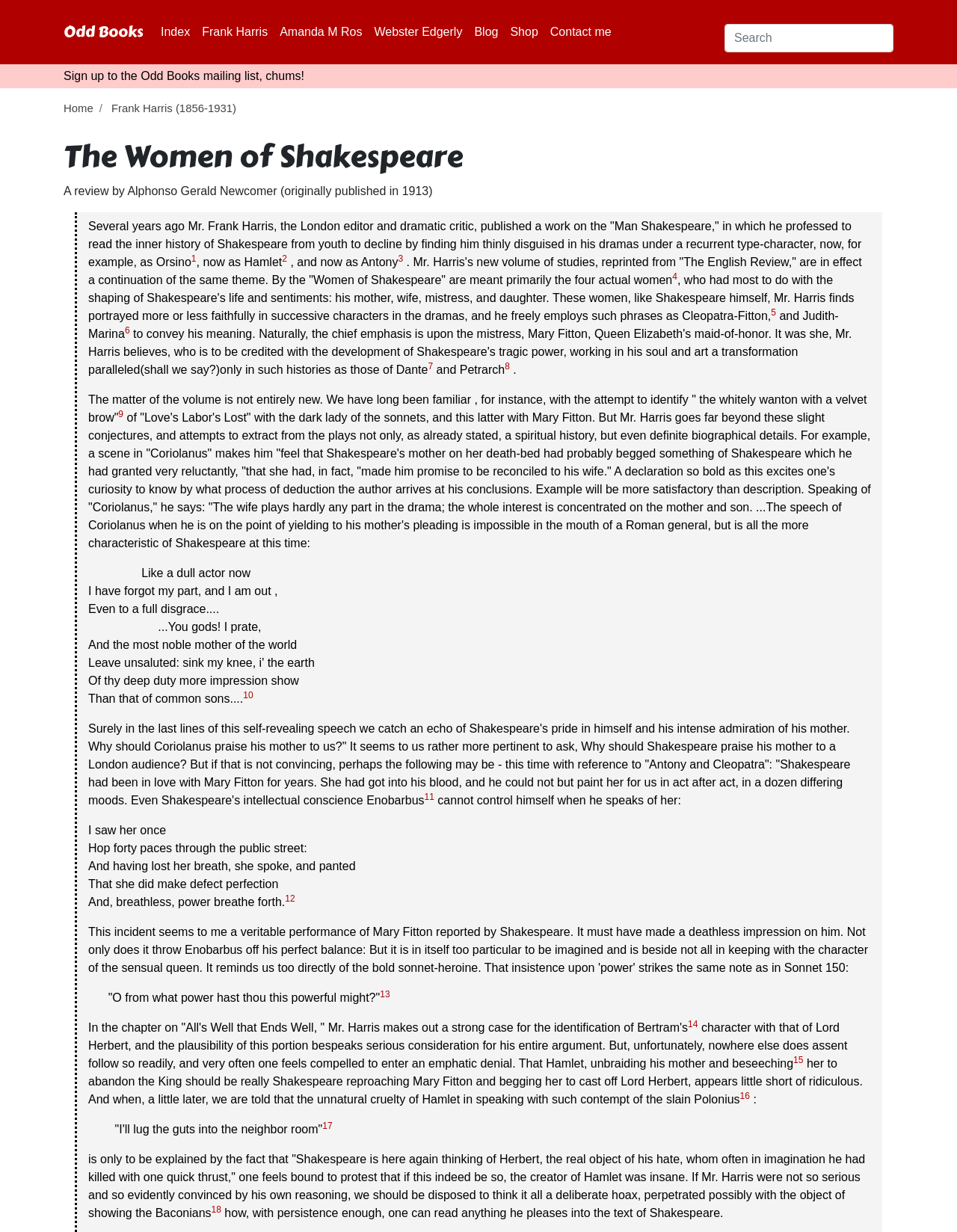Pinpoint the bounding box coordinates of the clickable element needed to complete the instruction: "Search for something". The coordinates should be provided as four float numbers between 0 and 1: [left, top, right, bottom].

None